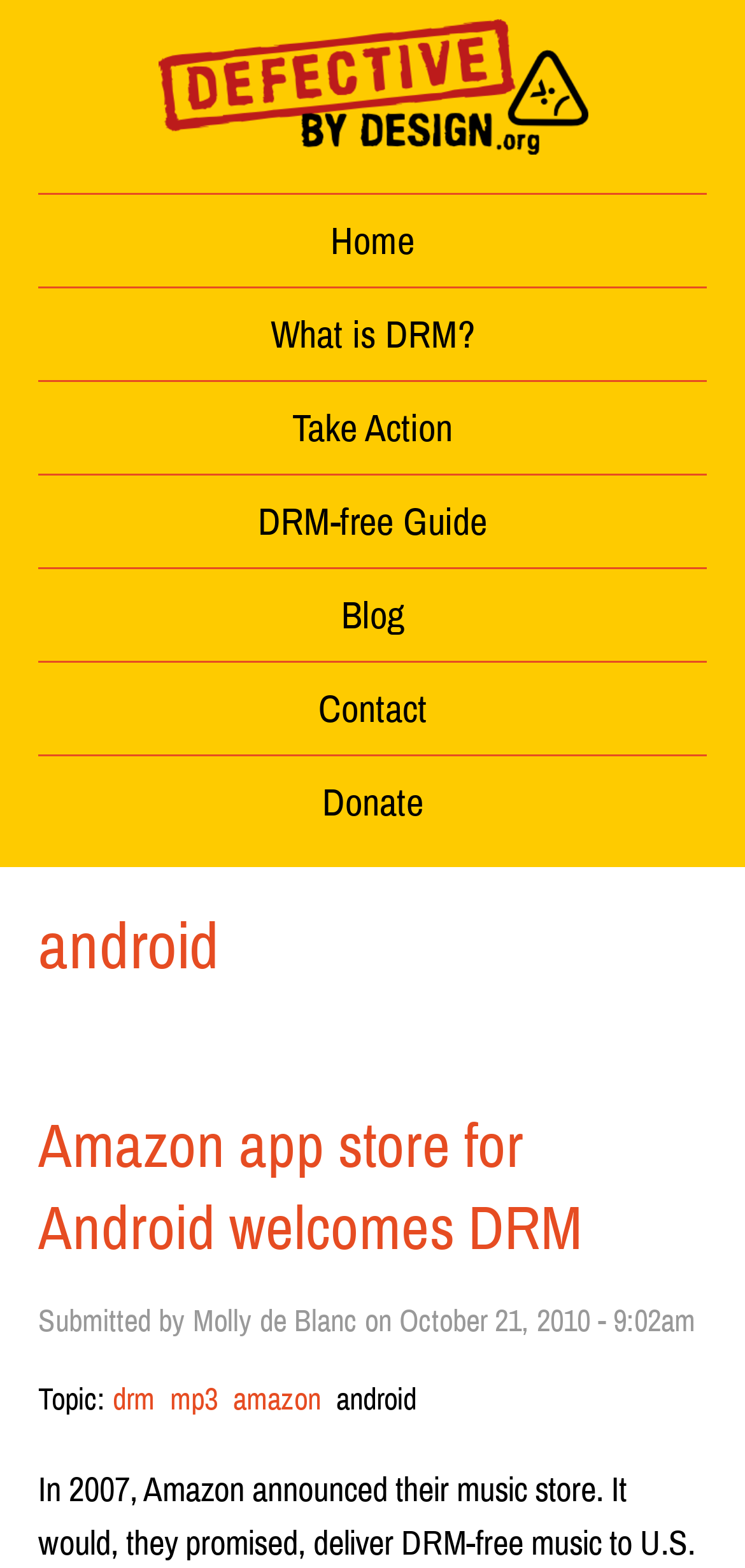Given the element description DRM-free Guide, predict the bounding box coordinates for the UI element in the webpage screenshot. The format should be (top-left x, top-left y, bottom-right x, bottom-right y), and the values should be between 0 and 1.

[0.346, 0.319, 0.654, 0.346]